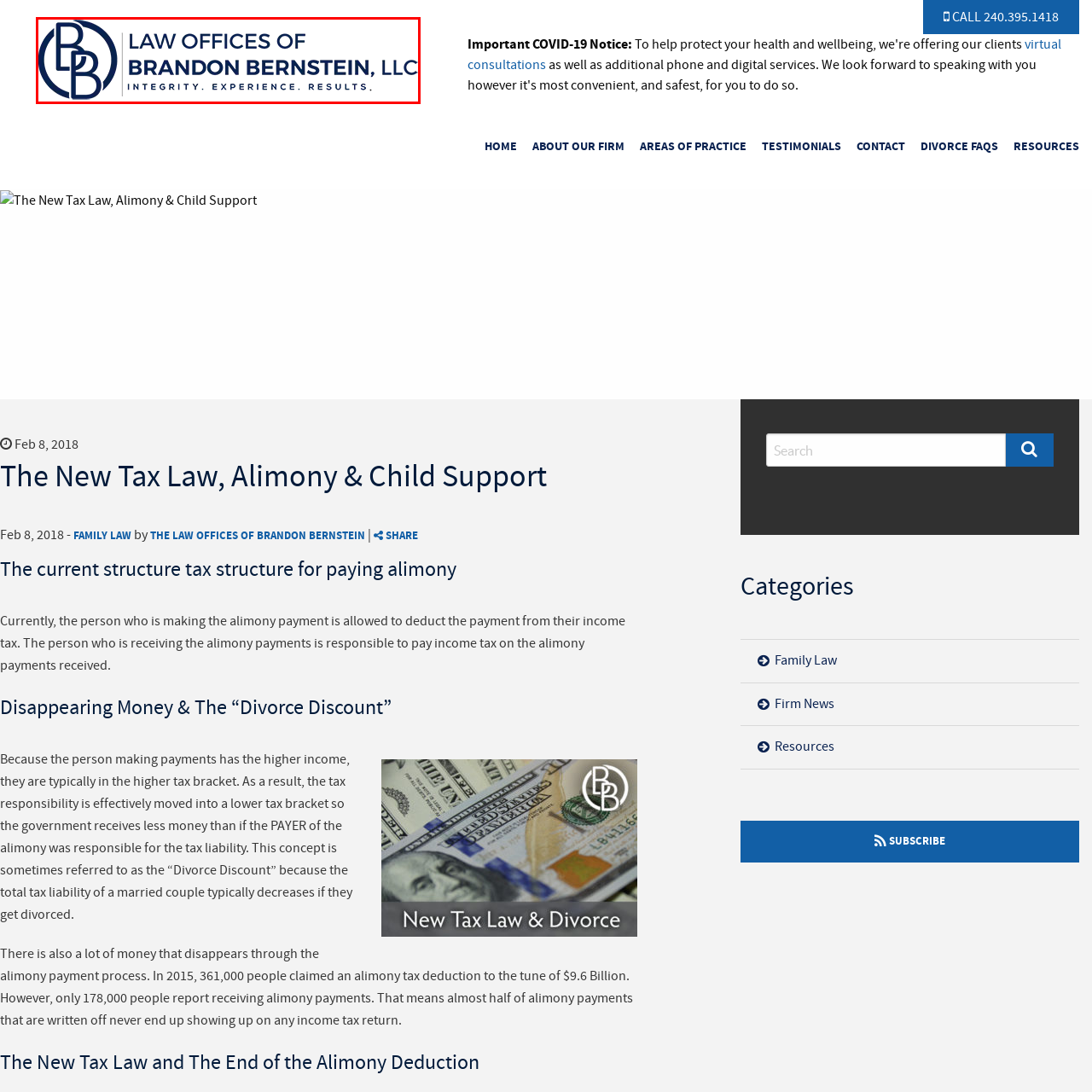Describe in detail the contents of the image highlighted within the red box.

The image showcases the logo of "Law Offices of Brandon Bernstein, LLC." The design features the initials "BB" intertwined in a bold style, signifying a strong legal identity. Beneath the logo, the firm’s name is displayed prominently, followed by the tagline "INTEGRITY. EXPERIENCE. RESULTS." This succinctly conveys the firm’s commitment to providing professional legal services. The logo’s color scheme, predominantly in navy blue, adds a sense of trustworthiness and authority, reflecting the firm's reputation in family law and other legal practices.